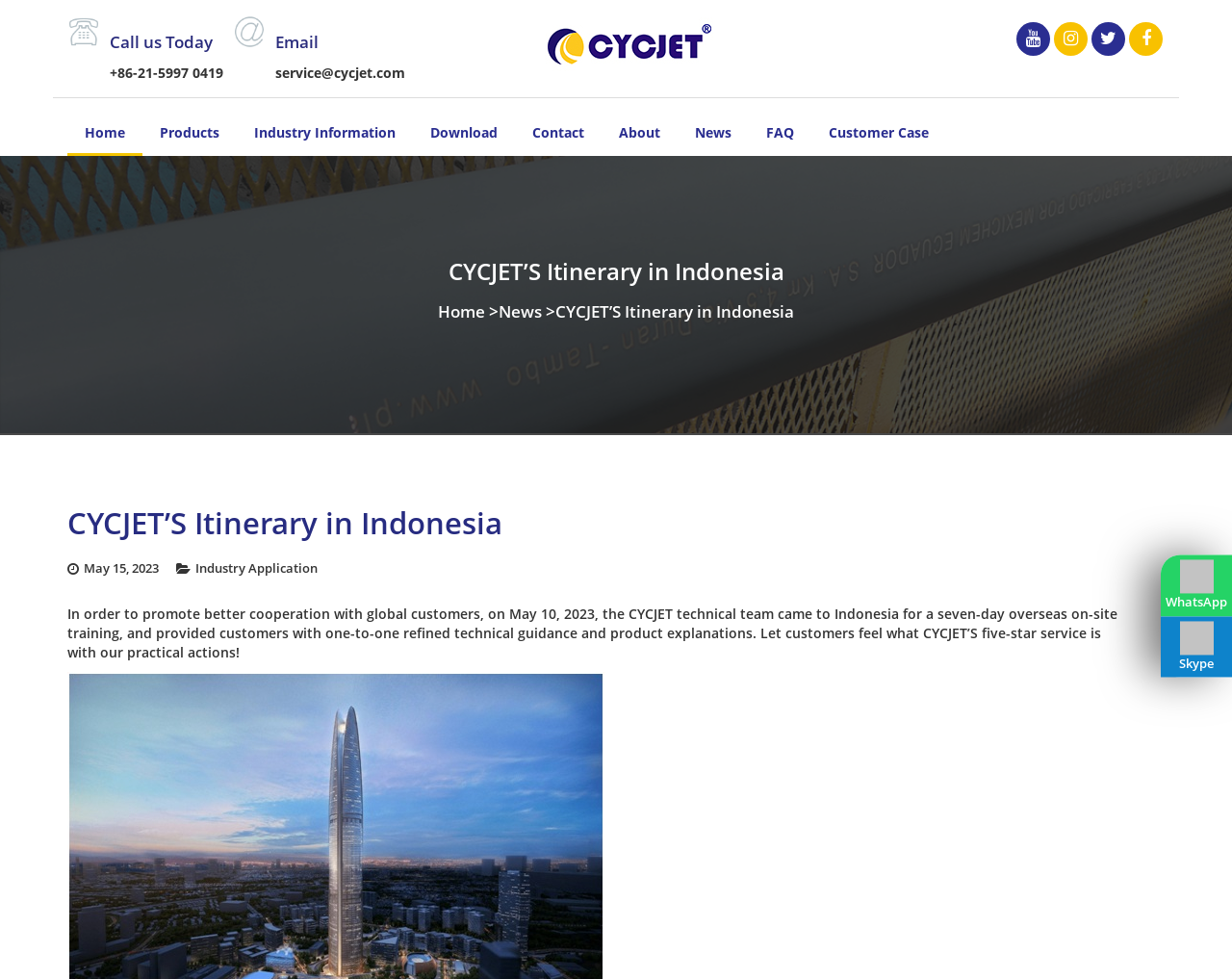Please find the bounding box coordinates in the format (top-left x, top-left y, bottom-right x, bottom-right y) for the given element description. Ensure the coordinates are floating point numbers between 0 and 1. Description: LinkedIn

None